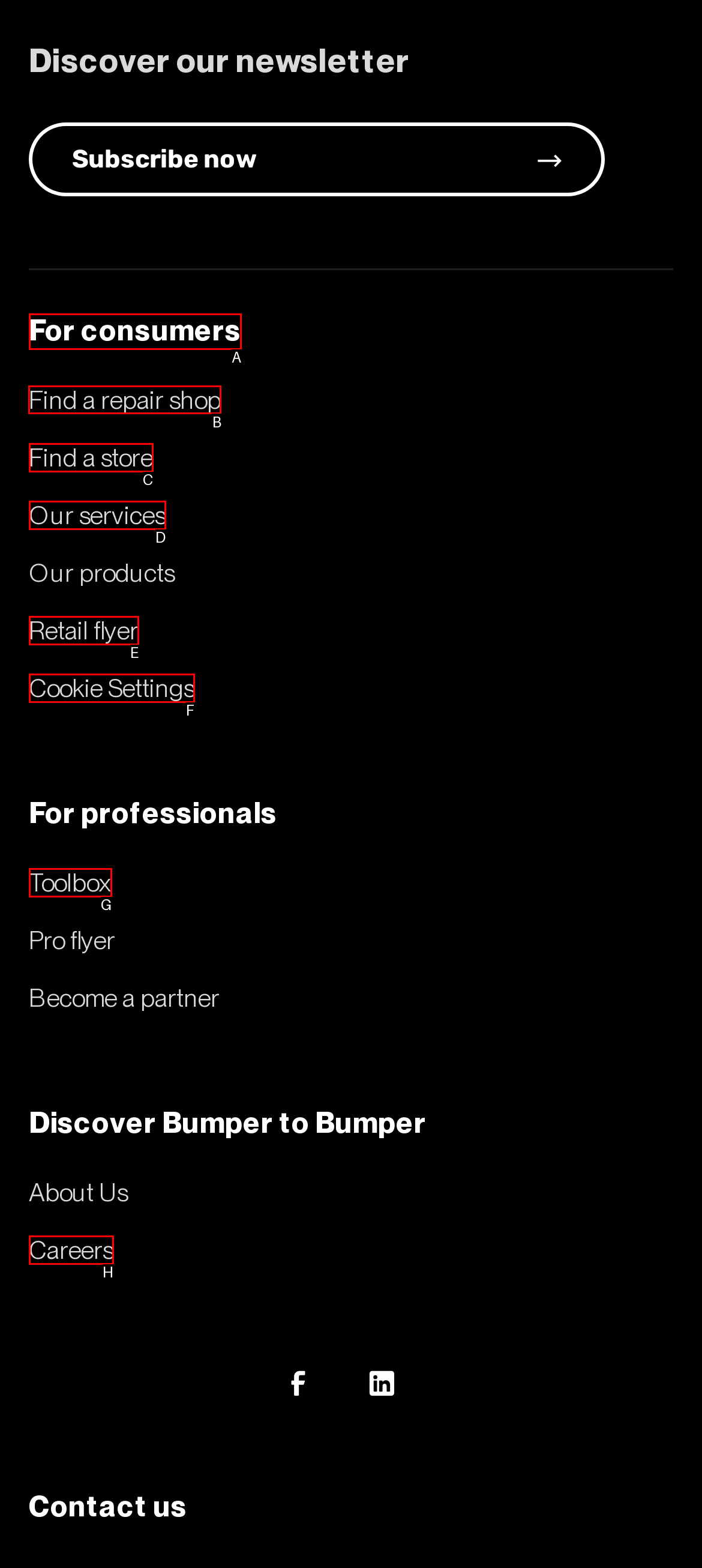Identify the correct UI element to click to achieve the task: Find a repair shop.
Answer with the letter of the appropriate option from the choices given.

B